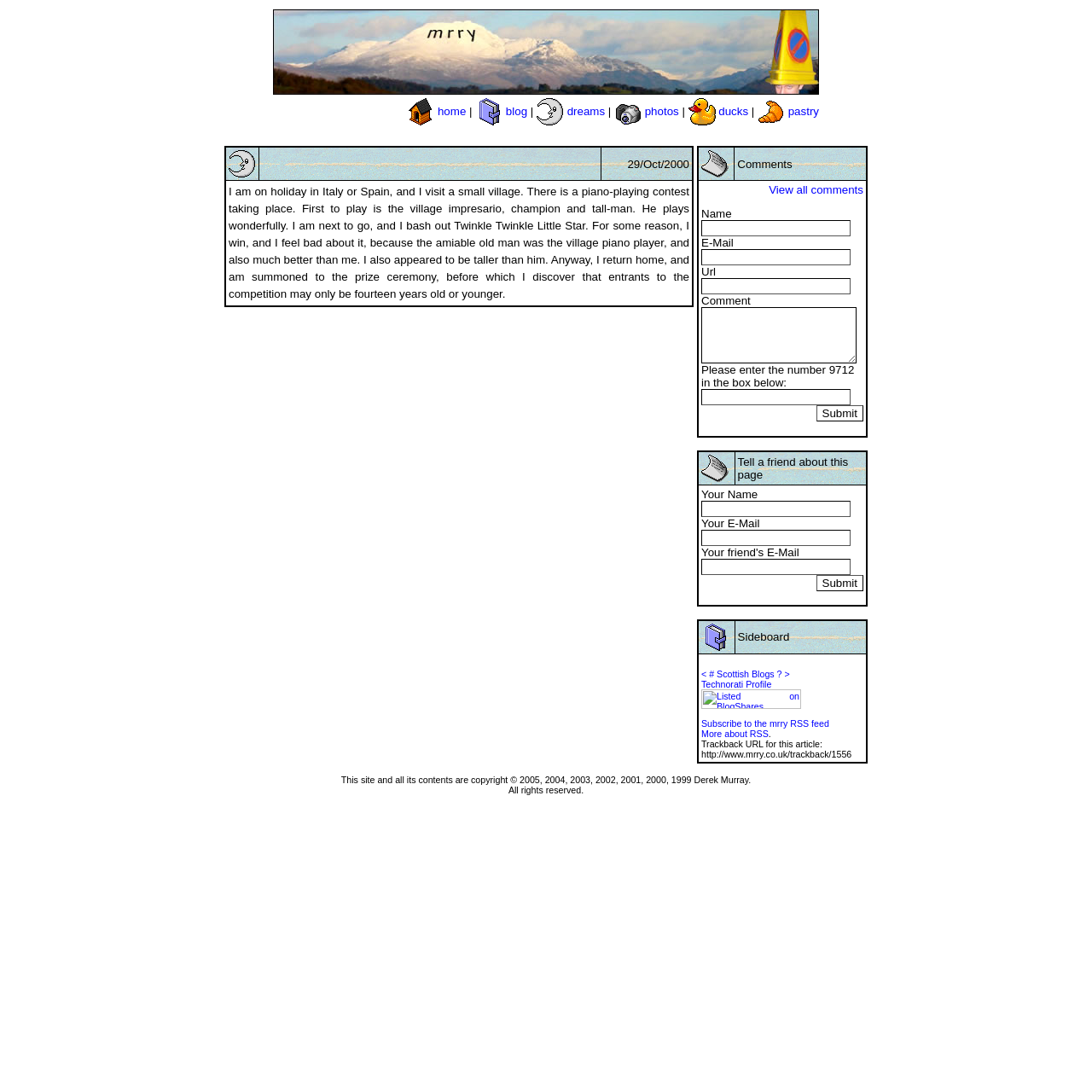Determine the bounding box coordinates of the clickable element to achieve the following action: 'click the home link'. Provide the coordinates as four float values between 0 and 1, formatted as [left, top, right, bottom].

[0.373, 0.096, 0.427, 0.107]